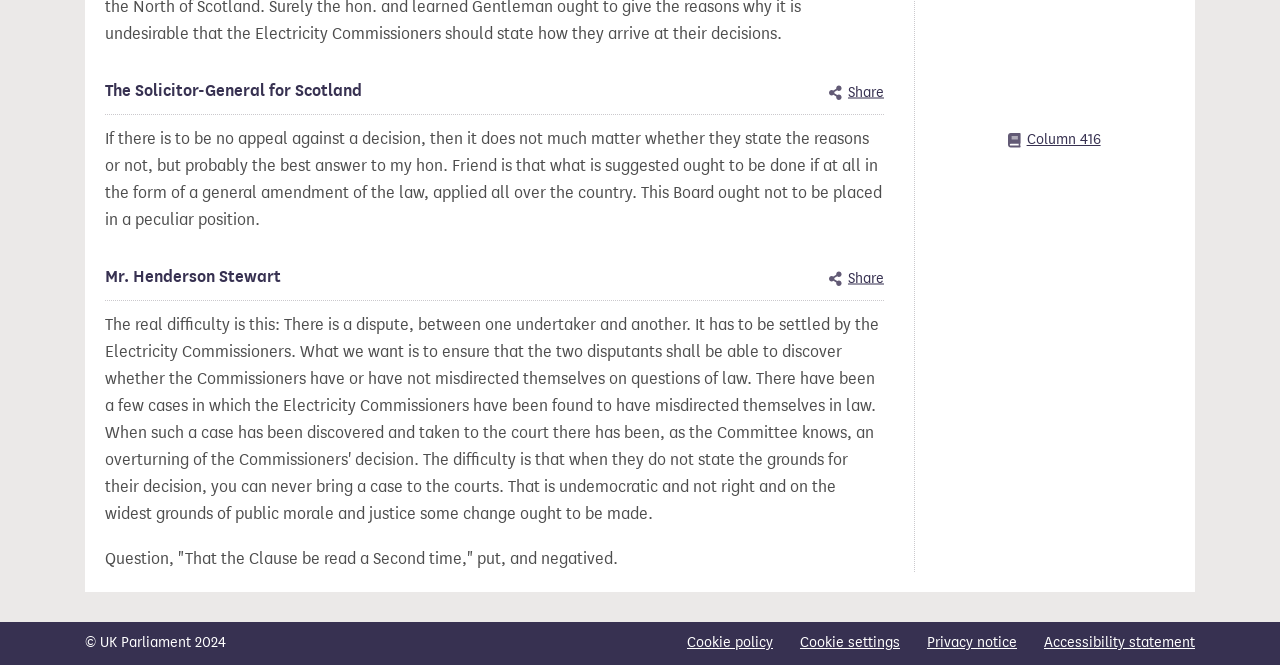Who is Mr. Henderson Stewart? Please answer the question using a single word or phrase based on the image.

Not mentioned